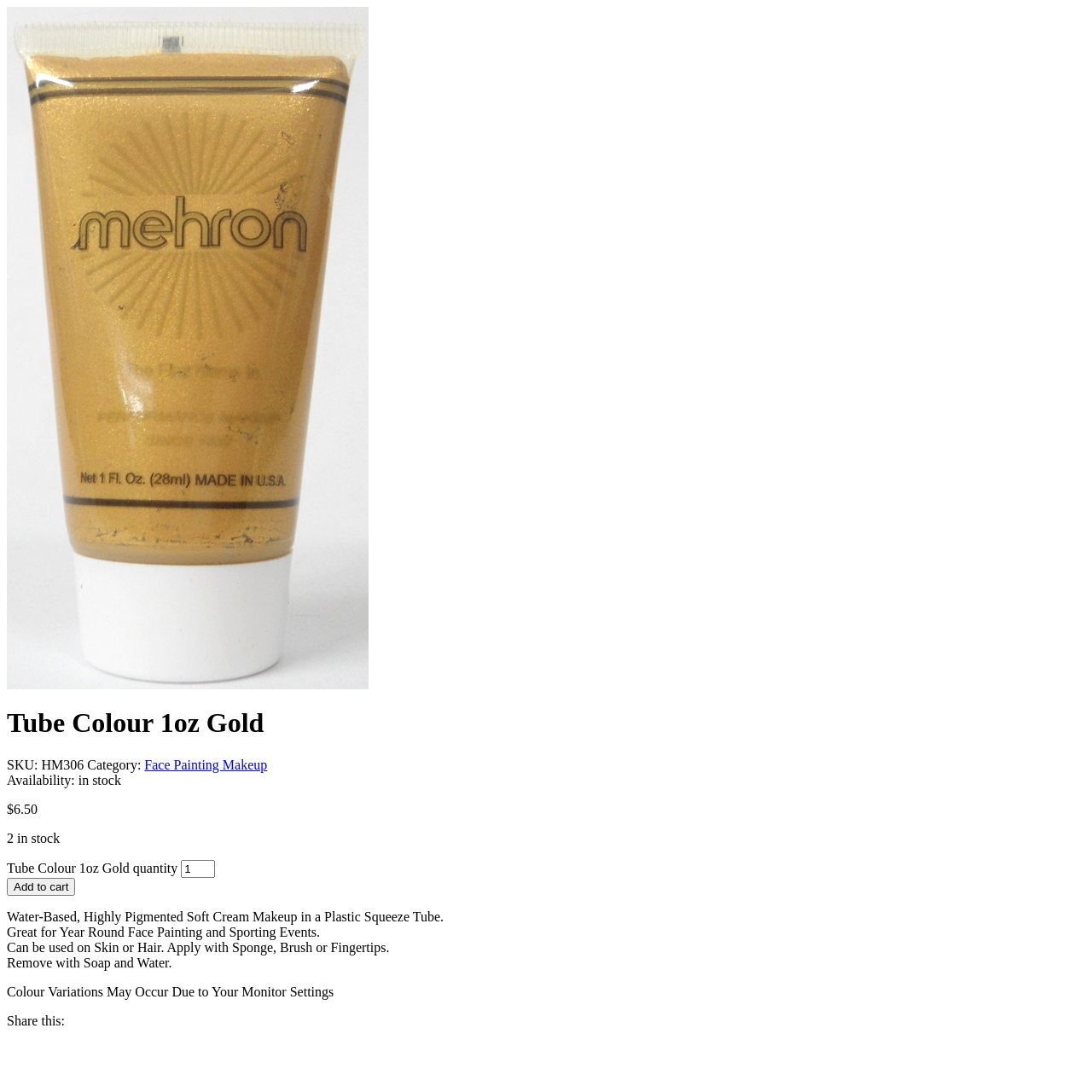Please determine the primary heading and provide its text.

Tube Colour 1oz Gold